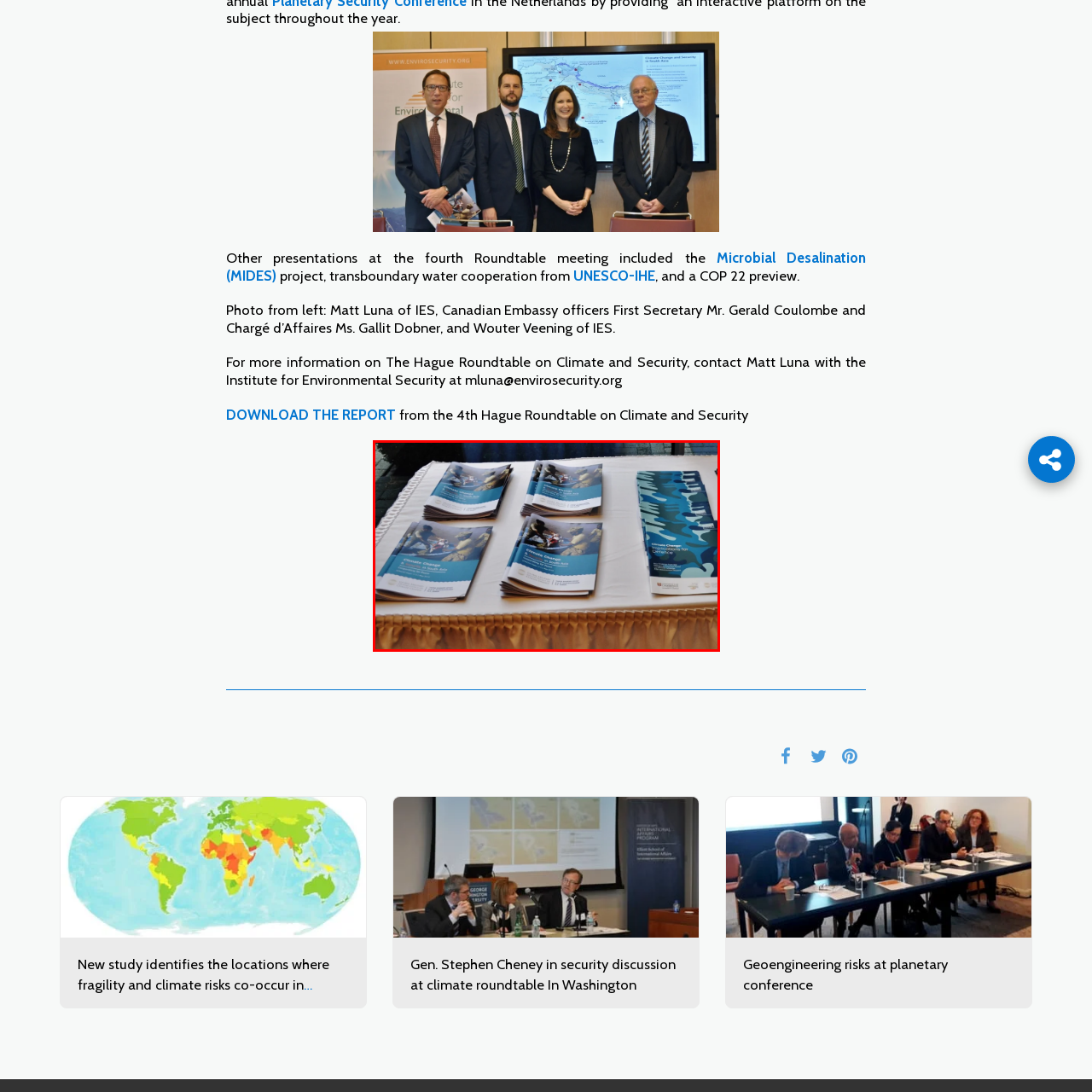Carefully inspect the area of the image highlighted by the red box and deliver a detailed response to the question below, based on your observations: What is the theme of the larger publication?

The caption describes the larger publication as having a distinct blue camouflage pattern, which suggests a thematic connection to environmental issues and the importance of addressing climate change.